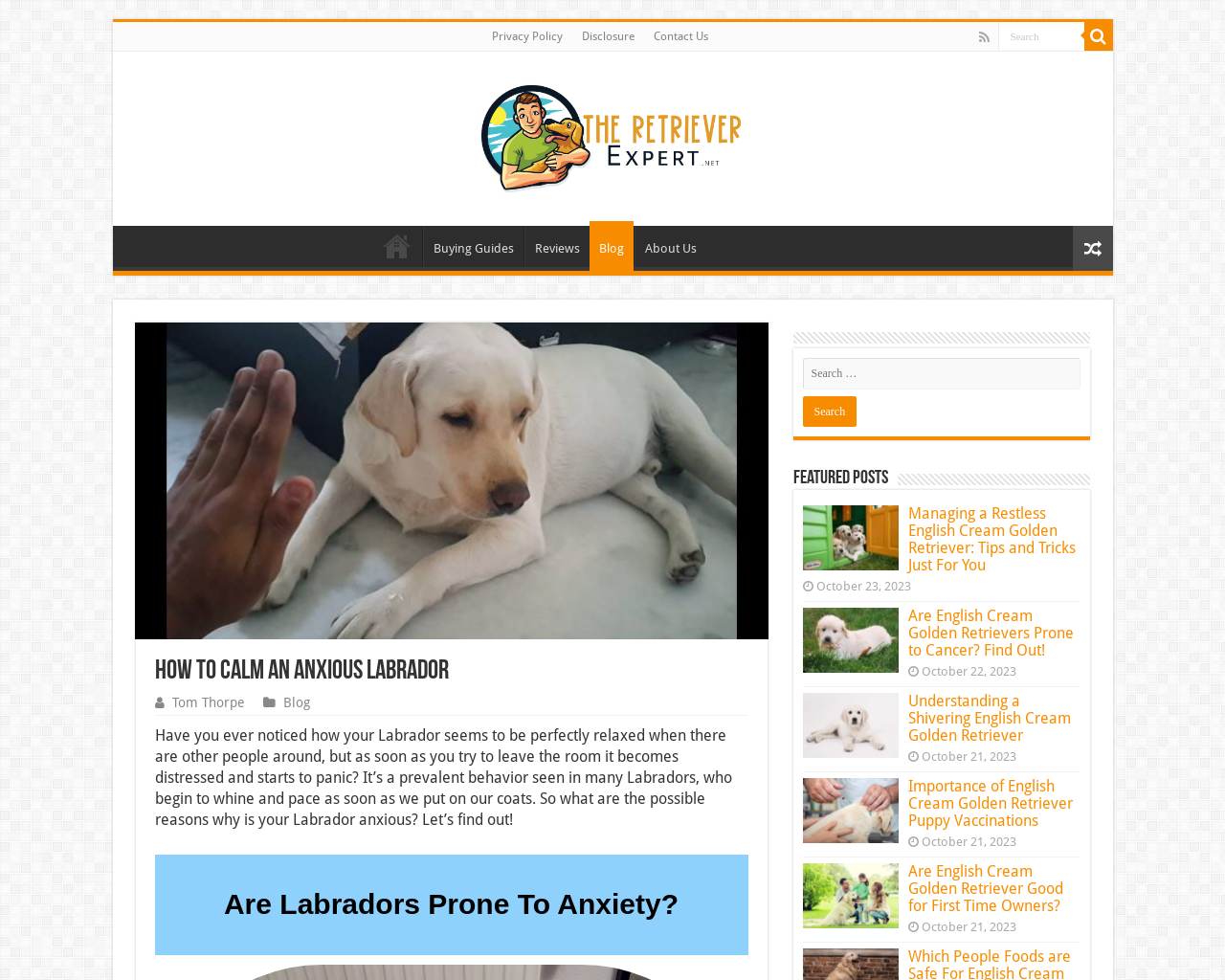Please identify the bounding box coordinates of the region to click in order to complete the task: "Contact us". The coordinates must be four float numbers between 0 and 1, specified as [left, top, right, bottom].

[0.526, 0.022, 0.586, 0.052]